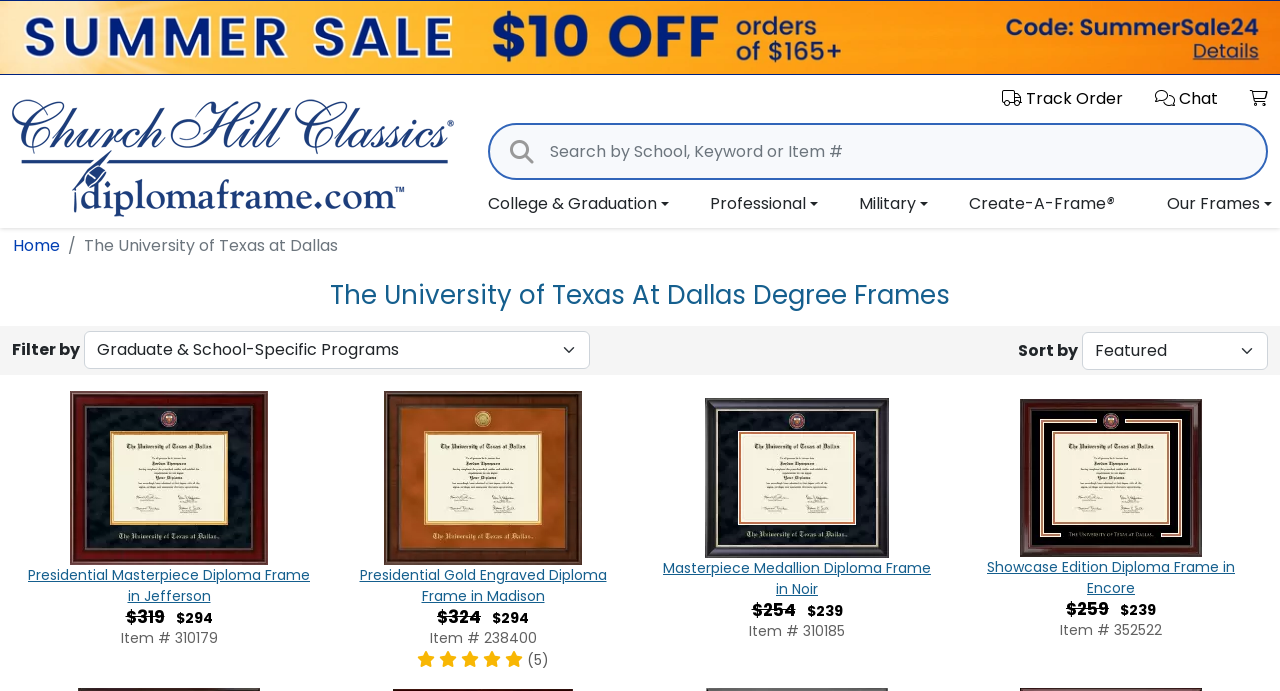Find the bounding box coordinates of the element to click in order to complete this instruction: "Click on the 'EDUCATION' link". The bounding box coordinates must be four float numbers between 0 and 1, denoted as [left, top, right, bottom].

None